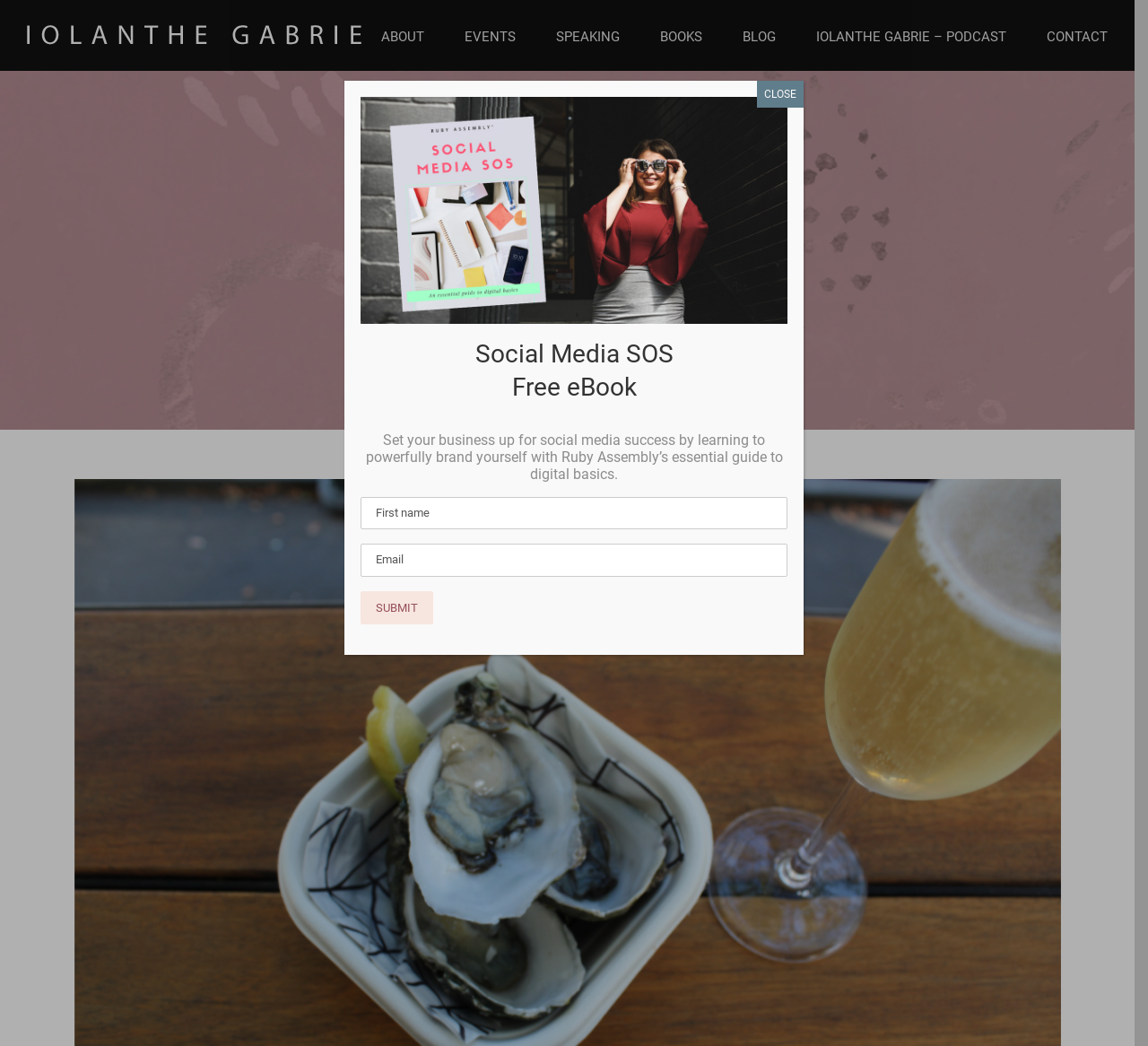Please answer the following question using a single word or phrase: 
What is the title of the page?

On The Waterfront